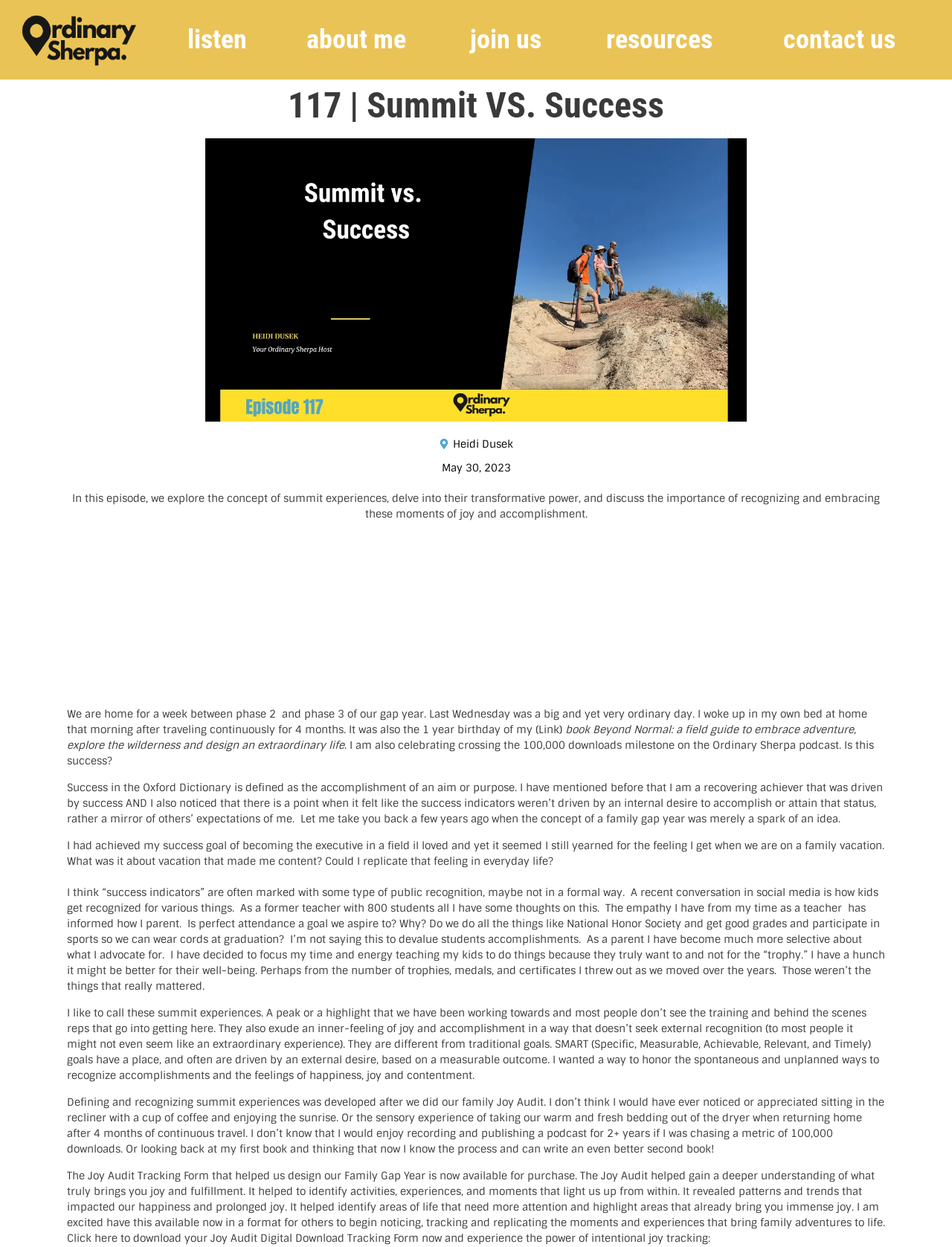Give a one-word or short phrase answer to the question: 
What is the purpose of the Joy Audit Tracking Form?

to identify activities that bring joy